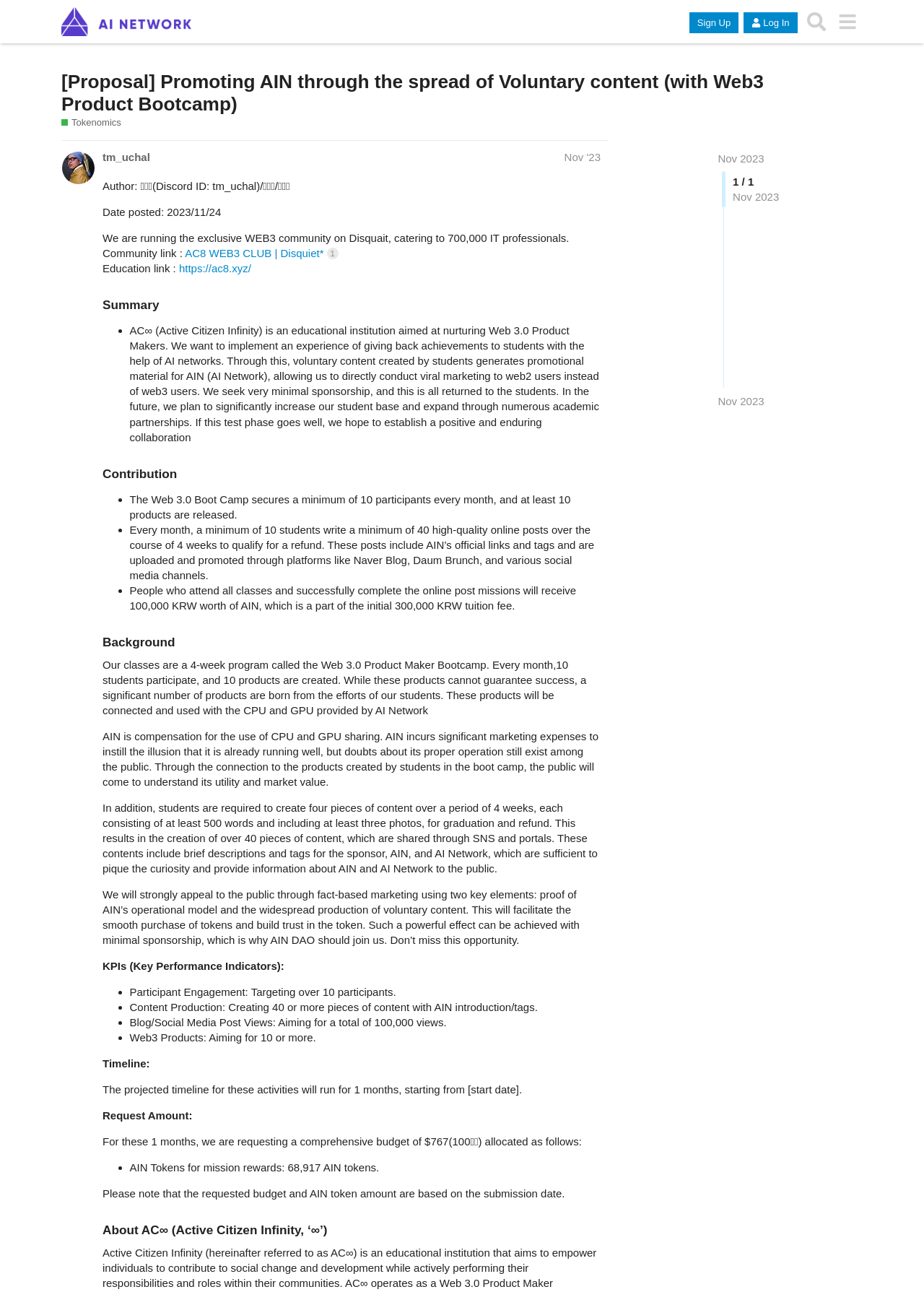Please identify the bounding box coordinates of the element's region that should be clicked to execute the following instruction: "Check the community link". The bounding box coordinates must be four float numbers between 0 and 1, i.e., [left, top, right, bottom].

[0.2, 0.191, 0.366, 0.201]